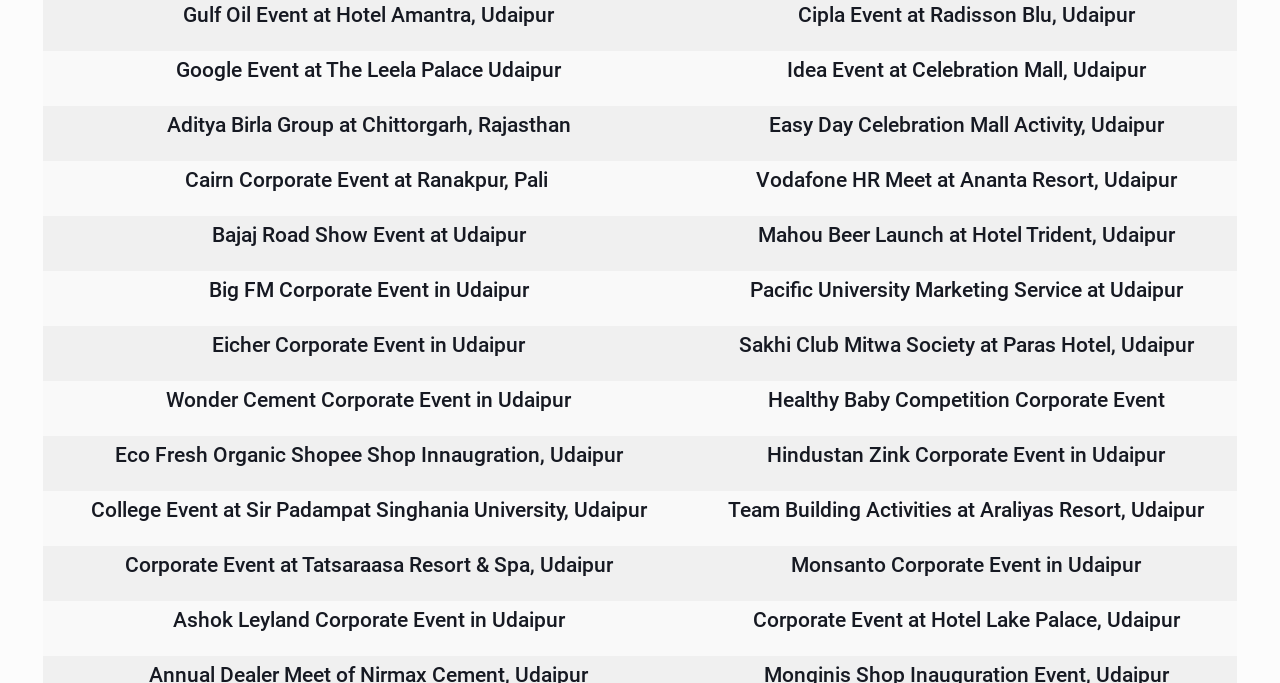Provide a one-word or one-phrase answer to the question:
How many rows are there in the event list?

16